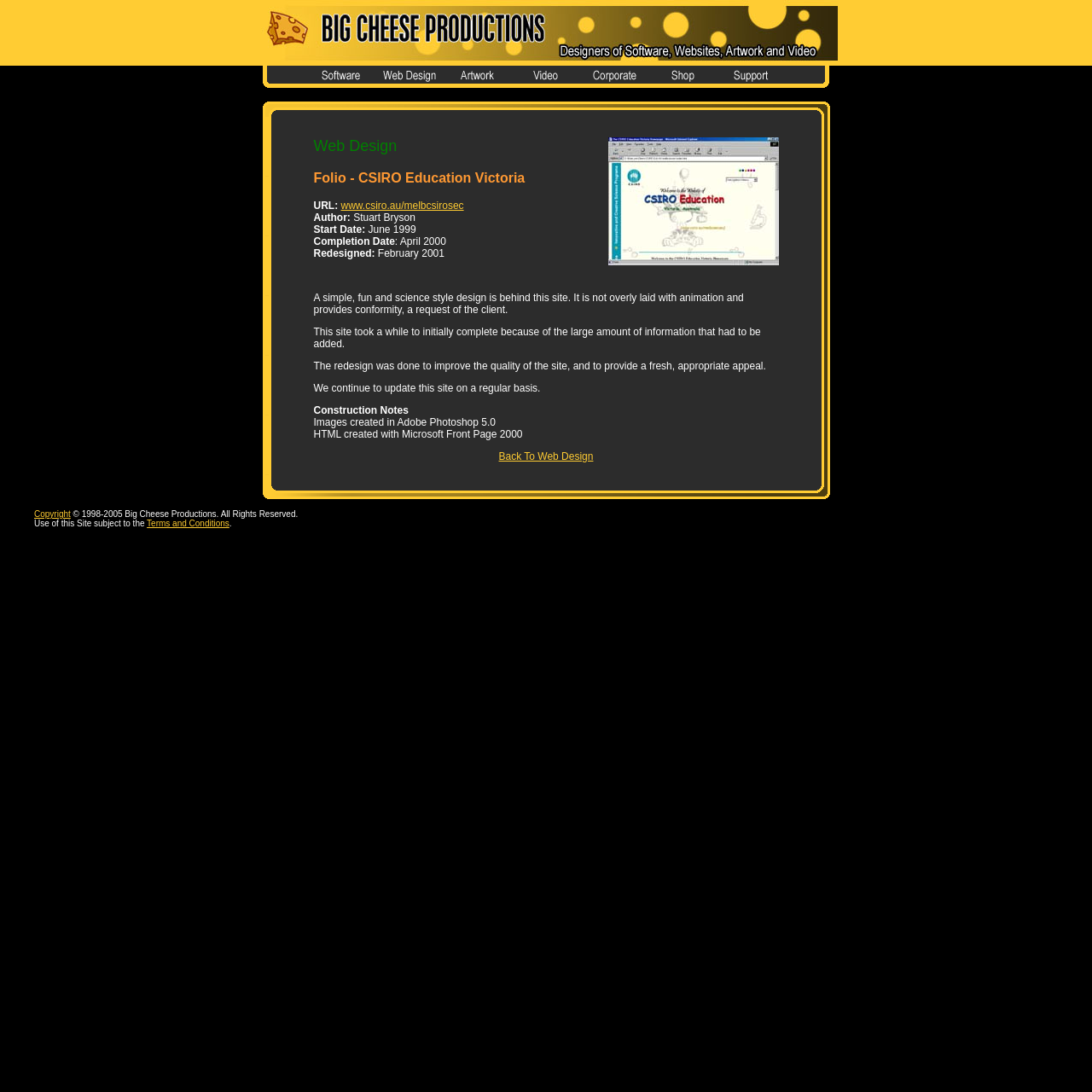What is the company name displayed on the top left?
Using the image as a reference, give a one-word or short phrase answer.

Big Cheese Productions